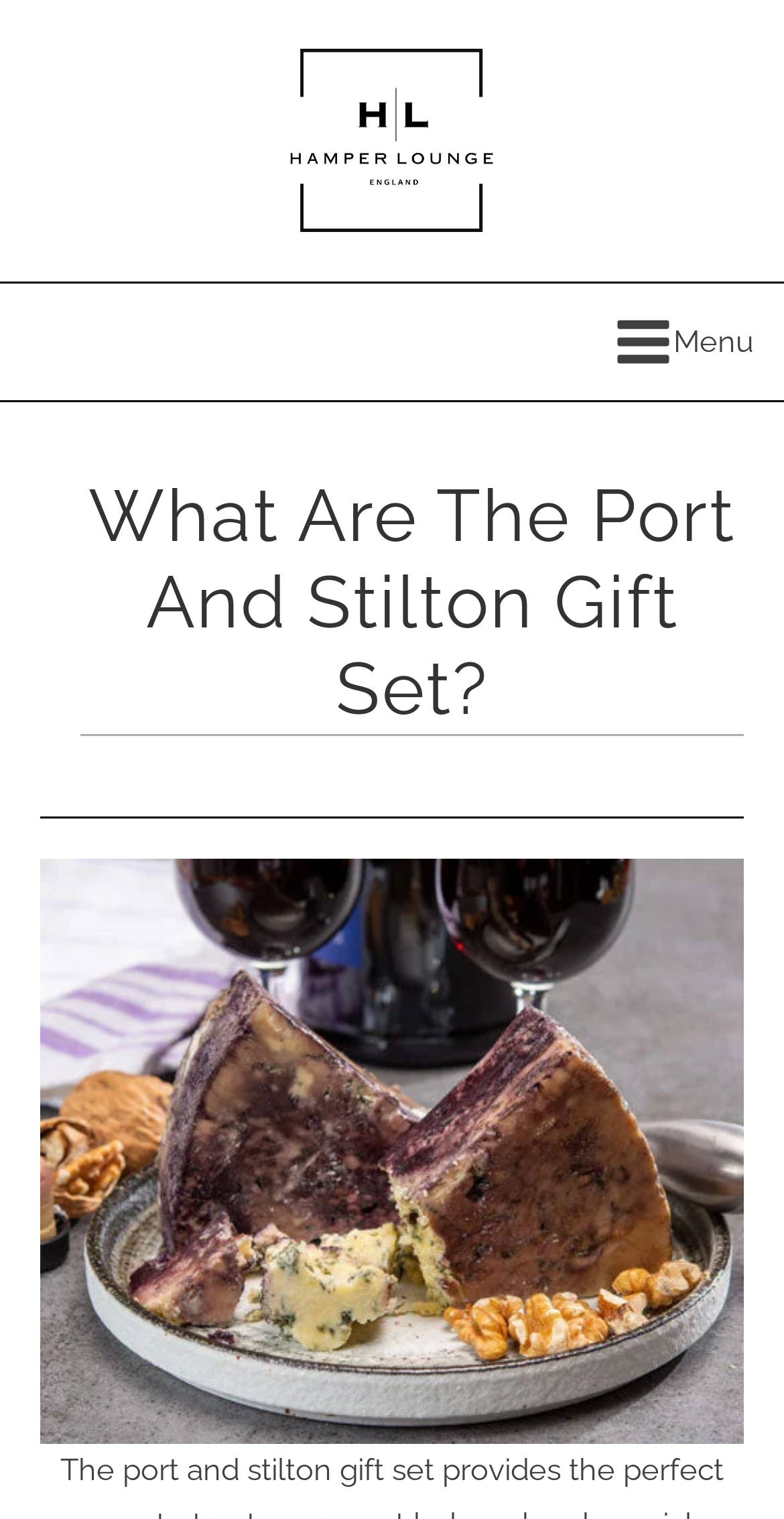Use a single word or phrase to answer the question:
What is the logo of the website?

Hamper Lounge Logo